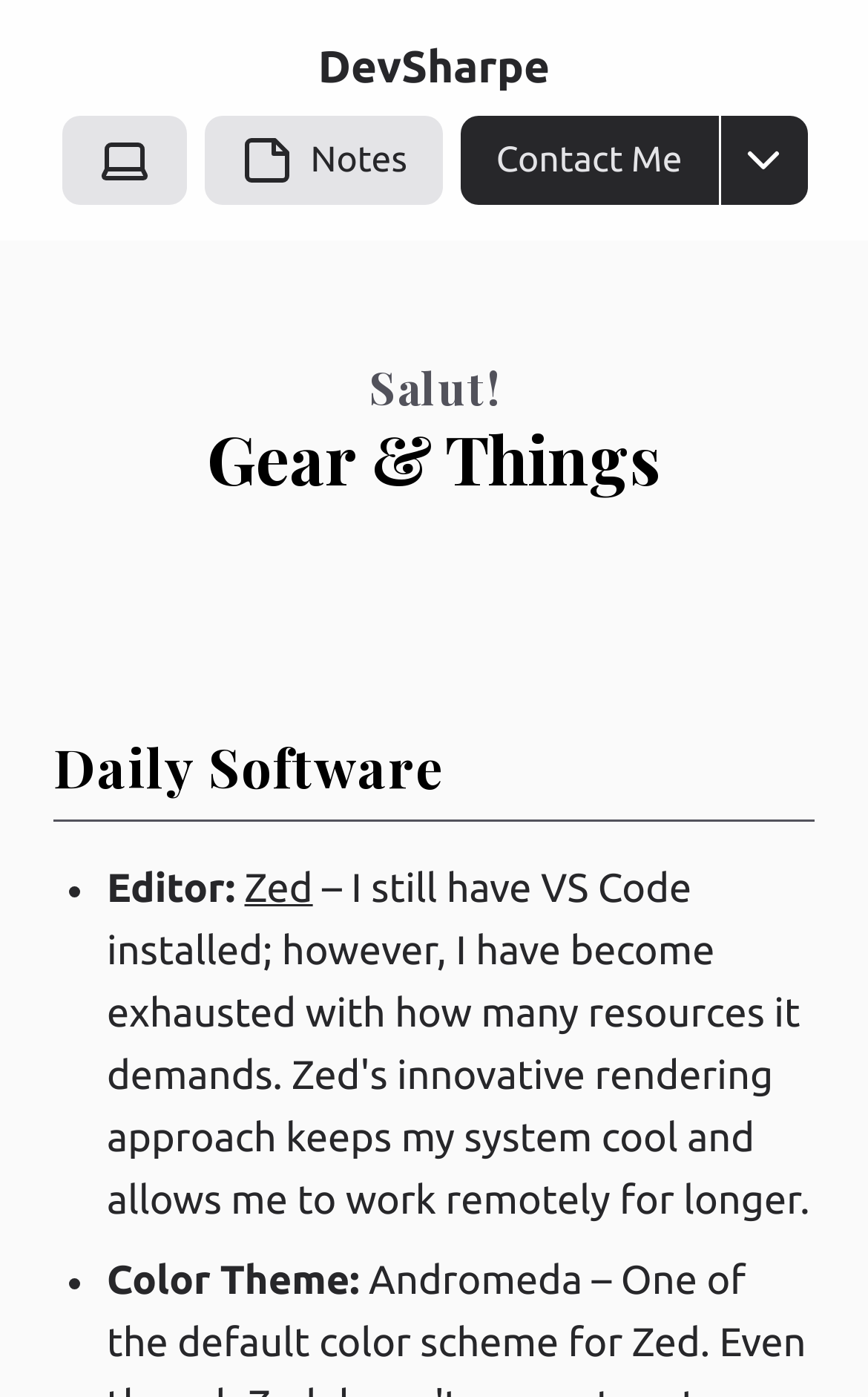Provide the bounding box coordinates of the UI element this sentence describes: "DevSharpe uses".

[0.071, 0.083, 0.214, 0.147]